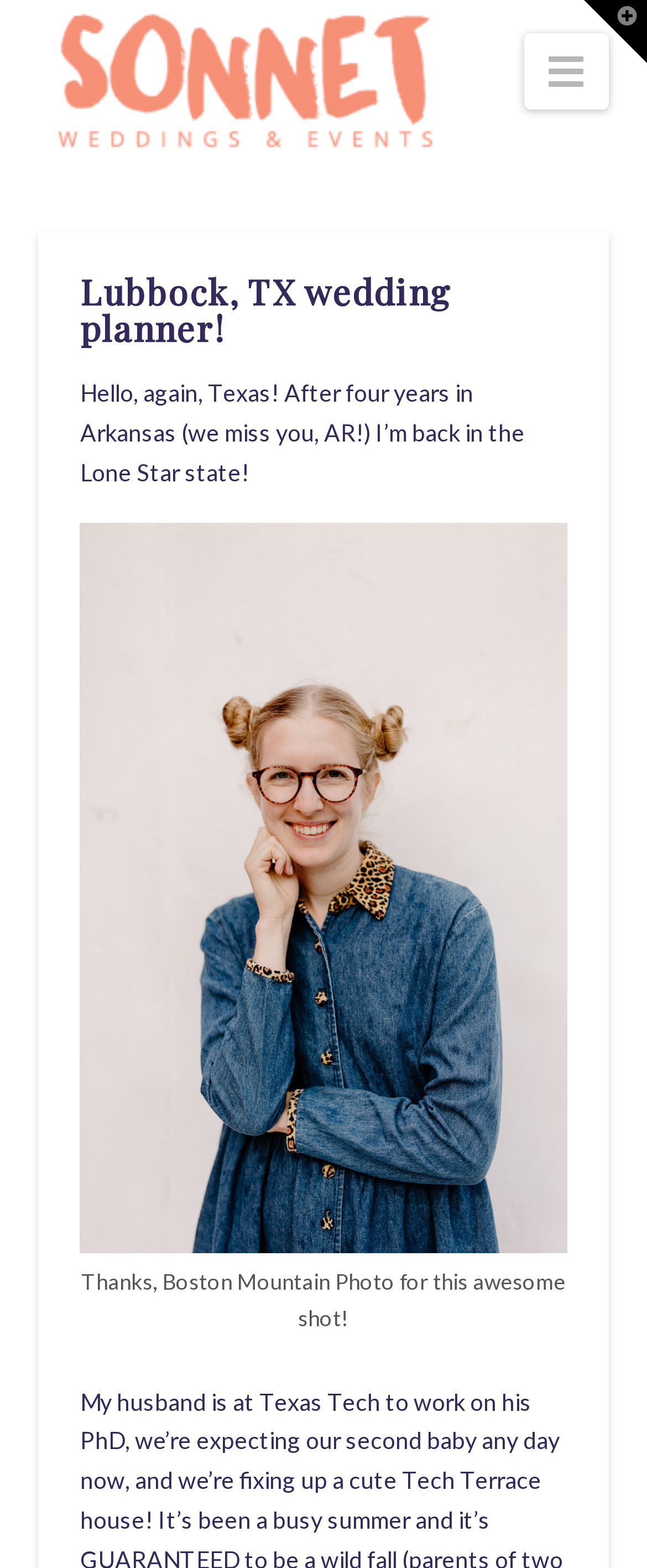Detail the various sections and features of the webpage.

The webpage is about Sonnet Weddings, a wedding planner based in Lubbock, Texas. At the top left of the page, there is a link and an image with the text "Sonnet Weddings". 

Below the Sonnet Weddings logo, there is a navigation button with an icon, located at the top right corner of the page. When expanded, it controls a navigation menu.

The main content of the page is a header section that spans across the page, containing a heading that reads "Lubbock, TX wedding planner!" in a prominent font. 

Below the heading, there is a paragraph of text that welcomes readers back to Texas, mentioning that the author had spent four years in Arkansas. 

Underneath the text, there is a large figure that takes up most of the page's width, with a caption at the bottom that thanks Boston Mountain Photo for the image. 

At the top right corner of the page, there is another button with an icon, which toggles the widget bar when clicked.